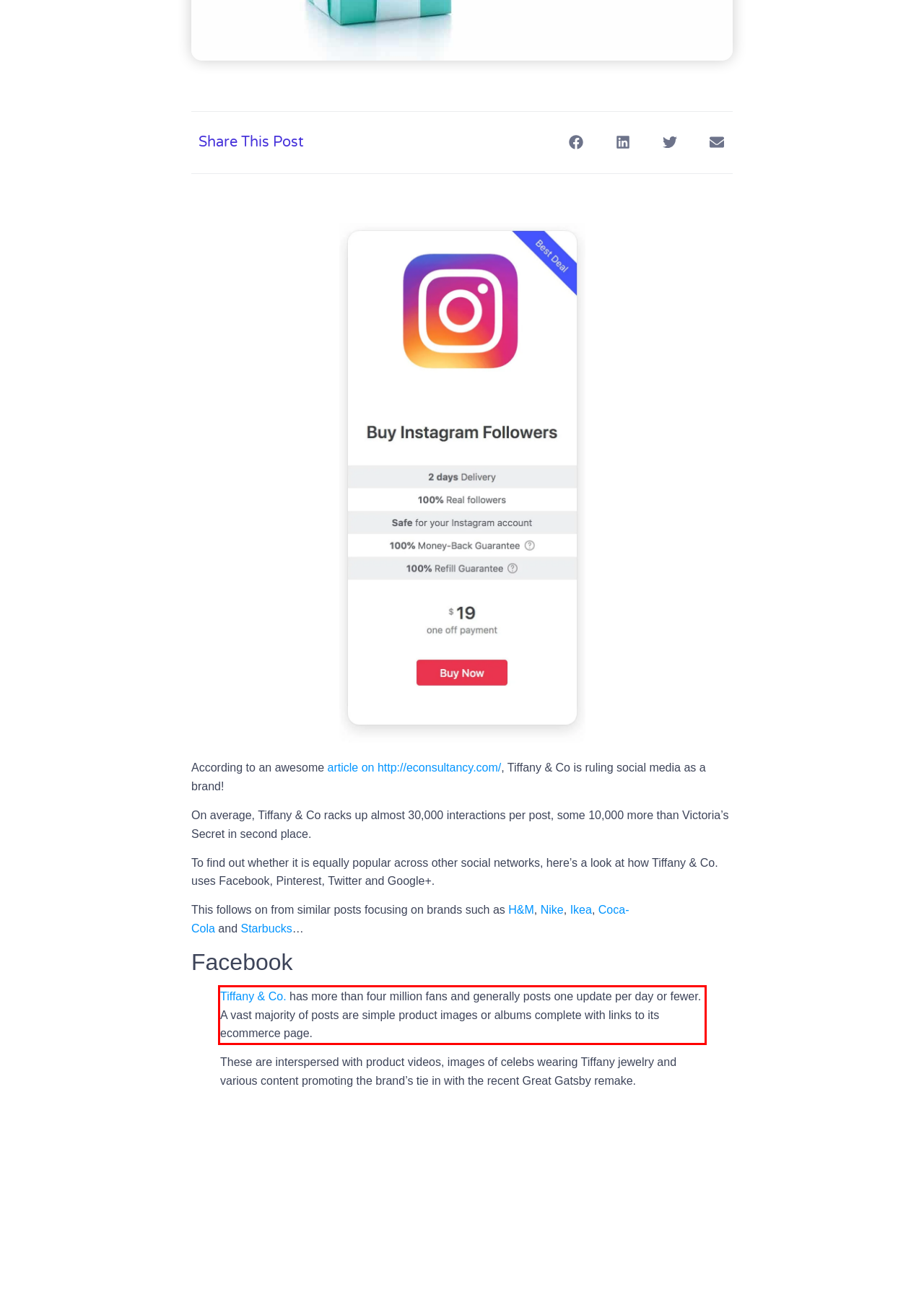Identify the text inside the red bounding box in the provided webpage screenshot and transcribe it.

Tiffany & Co. has more than four million fans and generally posts one update per day or fewer. A vast majority of posts are simple product images or albums complete with links to its ecommerce page.